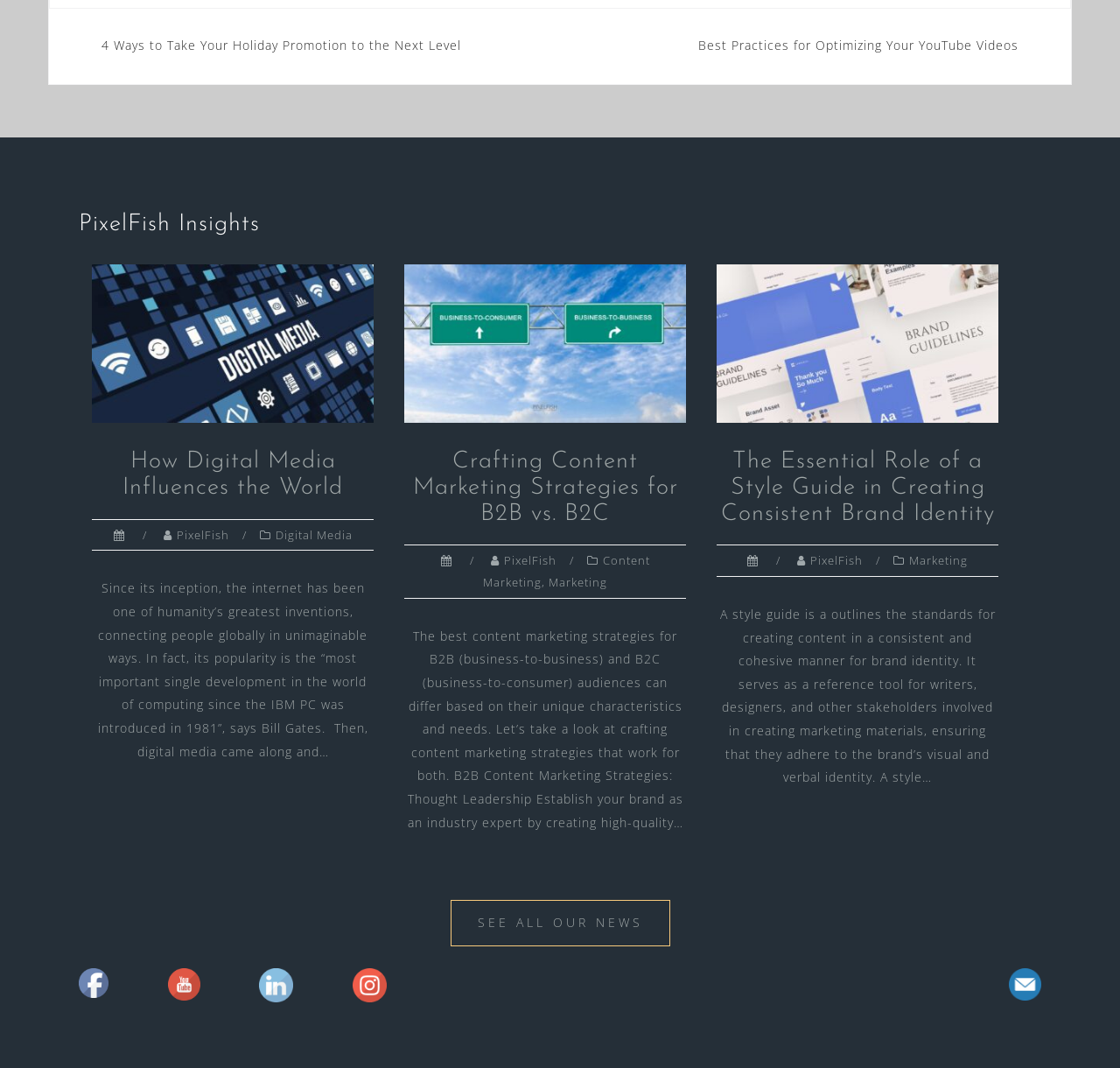Mark the bounding box of the element that matches the following description: "See all our news".

[0.402, 0.843, 0.598, 0.886]